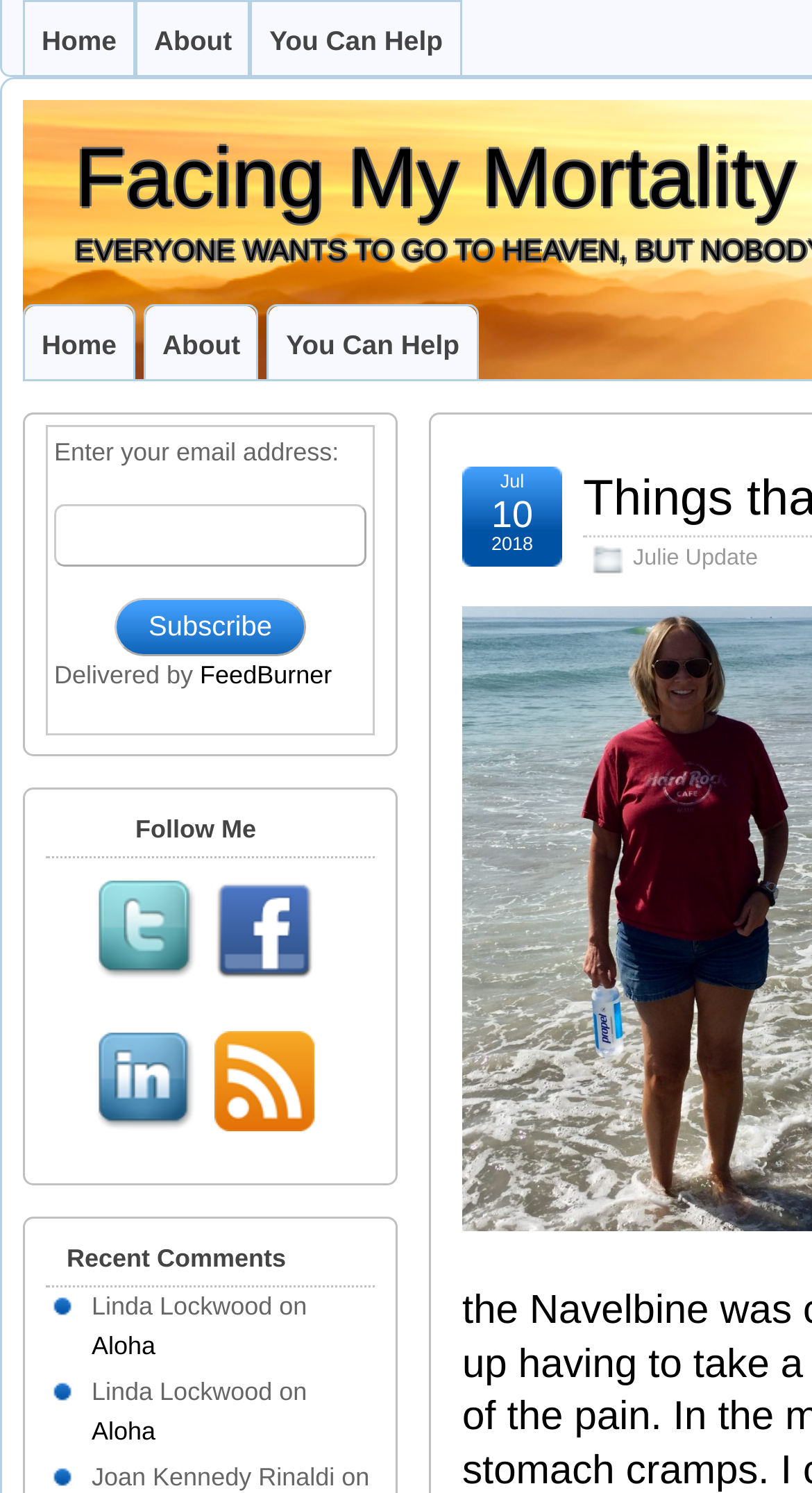Can you find and provide the title of the webpage?

Things that make you go “hmmm”